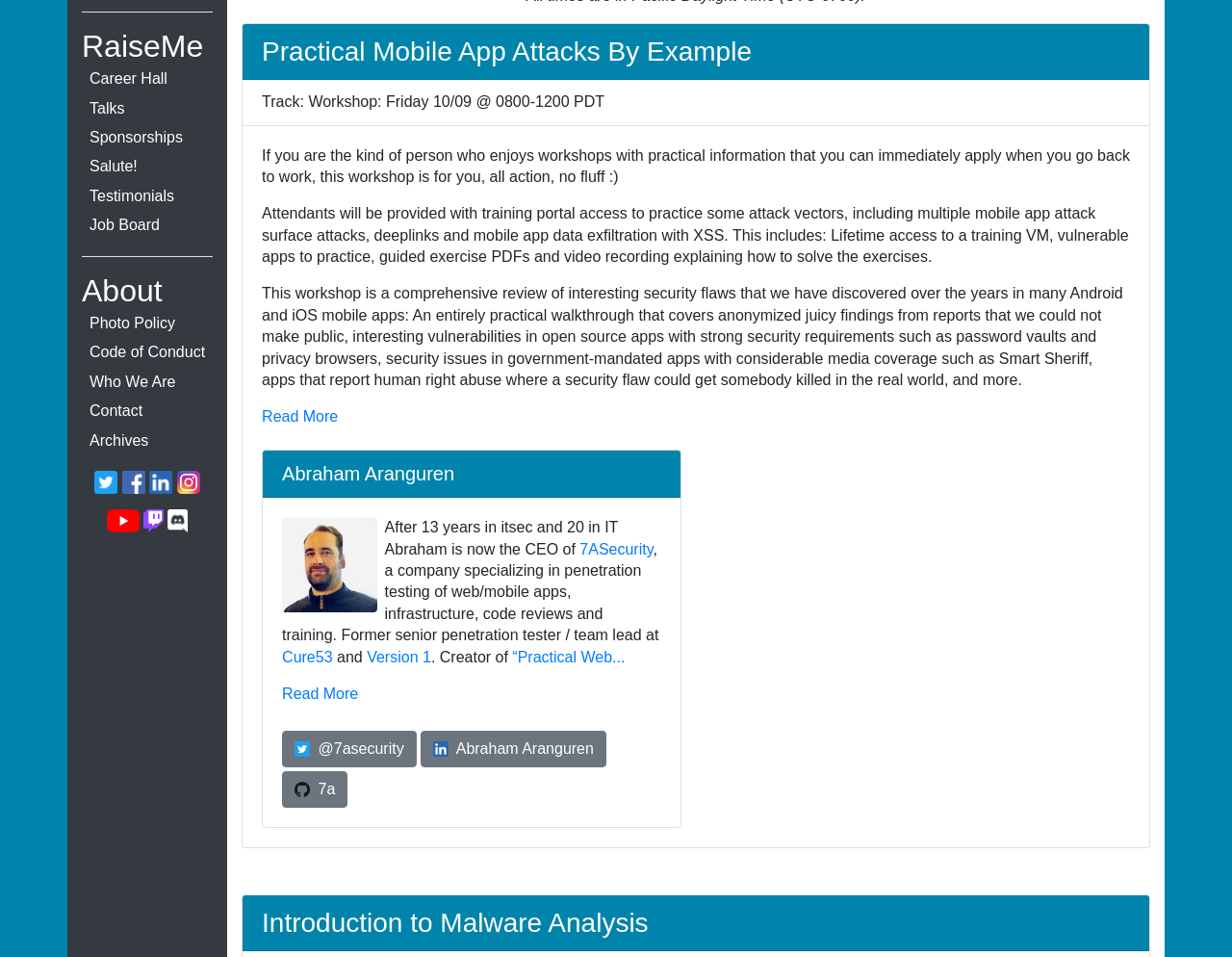Determine the bounding box for the UI element that matches this description: "Read More".

[0.229, 0.716, 0.291, 0.733]